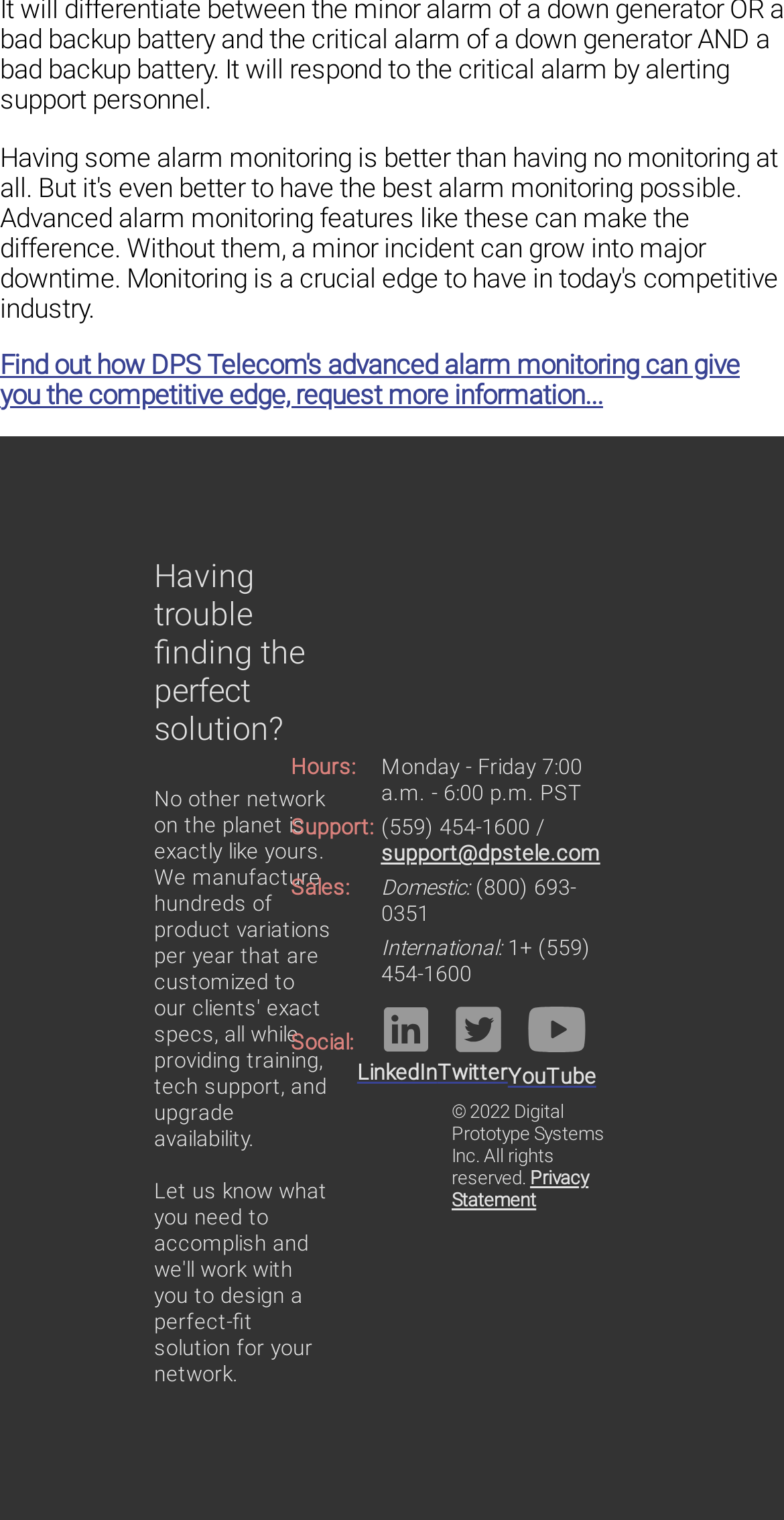What are the company's social media platforms?
Please give a detailed and elaborate explanation in response to the question.

I found the social media platforms by looking at the table with contact information, where it says 'Social:' and then lists the platforms as 'LinkedIn Twitter YouTube'.